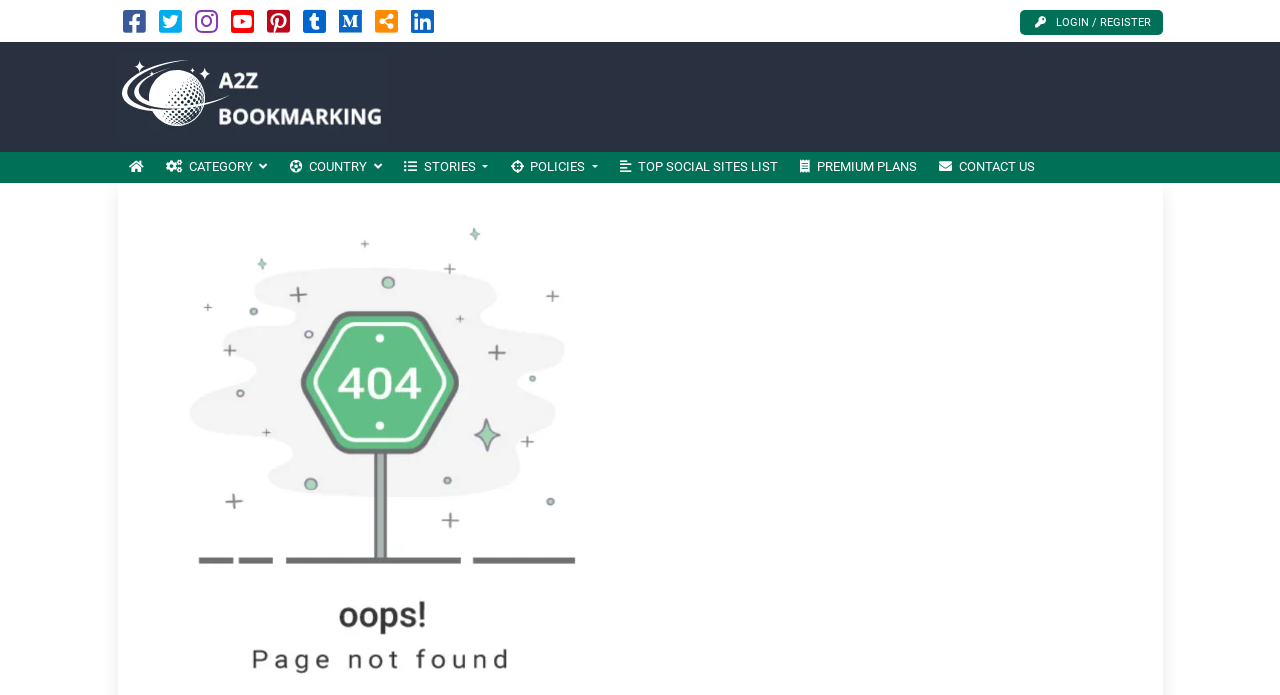Please identify the bounding box coordinates of the clickable area that will allow you to execute the instruction: "View categories".

[0.121, 0.219, 0.217, 0.263]